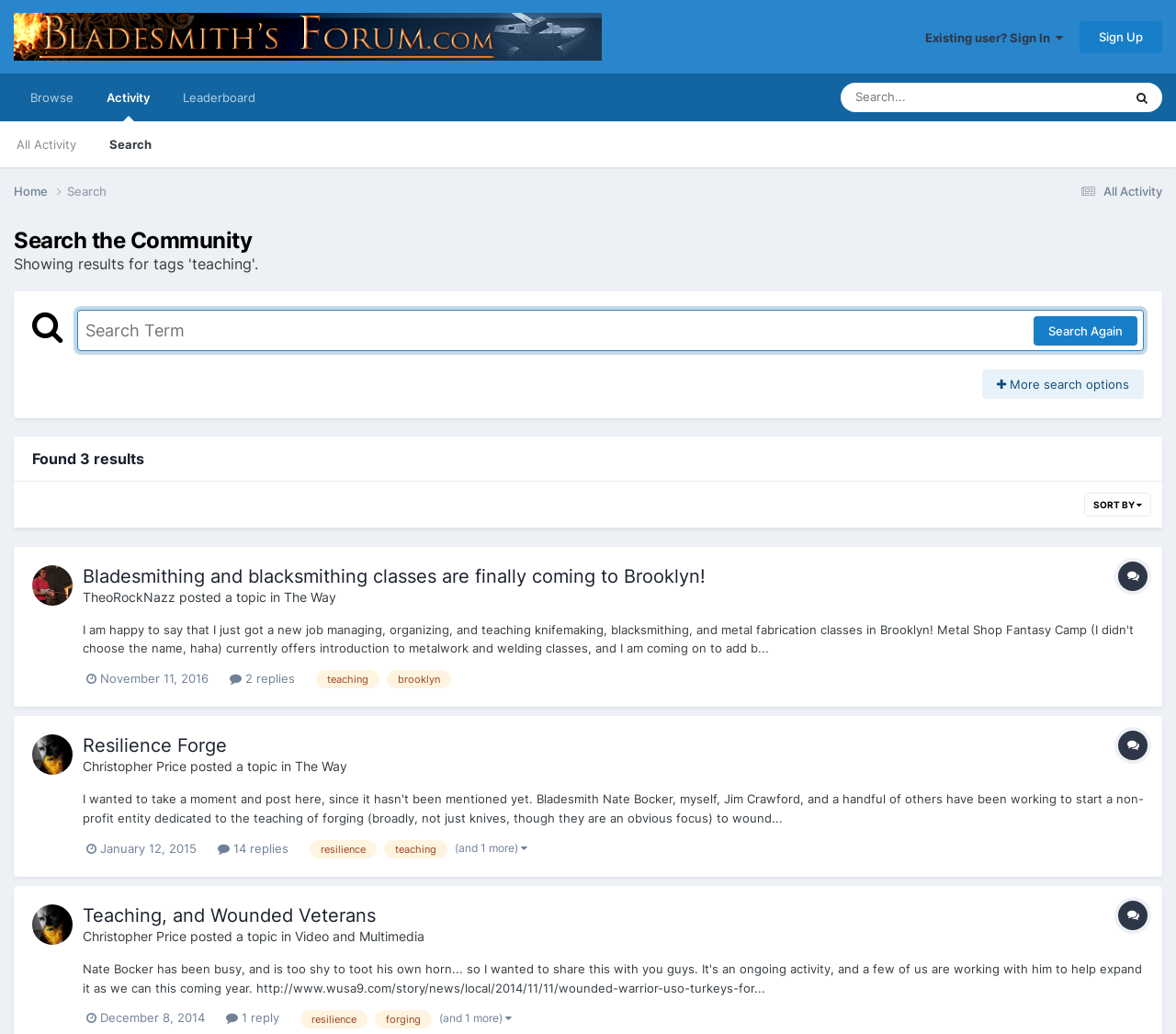Identify the bounding box coordinates for the UI element described by the following text: "parent_node: Everywhere aria-label="Search" name="q" placeholder="Search..."". Provide the coordinates as four float numbers between 0 and 1, in the format [left, top, right, bottom].

[0.715, 0.08, 0.871, 0.108]